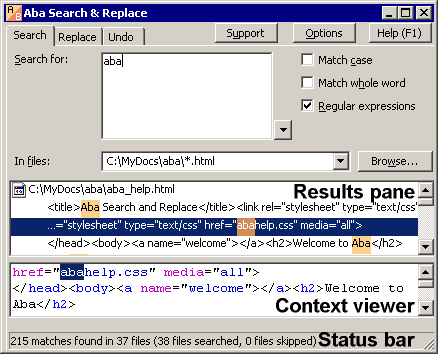How many files were searched?
Please analyze the image and answer the question with as much detail as possible.

The status bar at the bottom of the interface summarizes the search outcome, stating '215 matches found in 37 files (38 files searched, 0 files skipped)', which indicates that 38 files were searched.